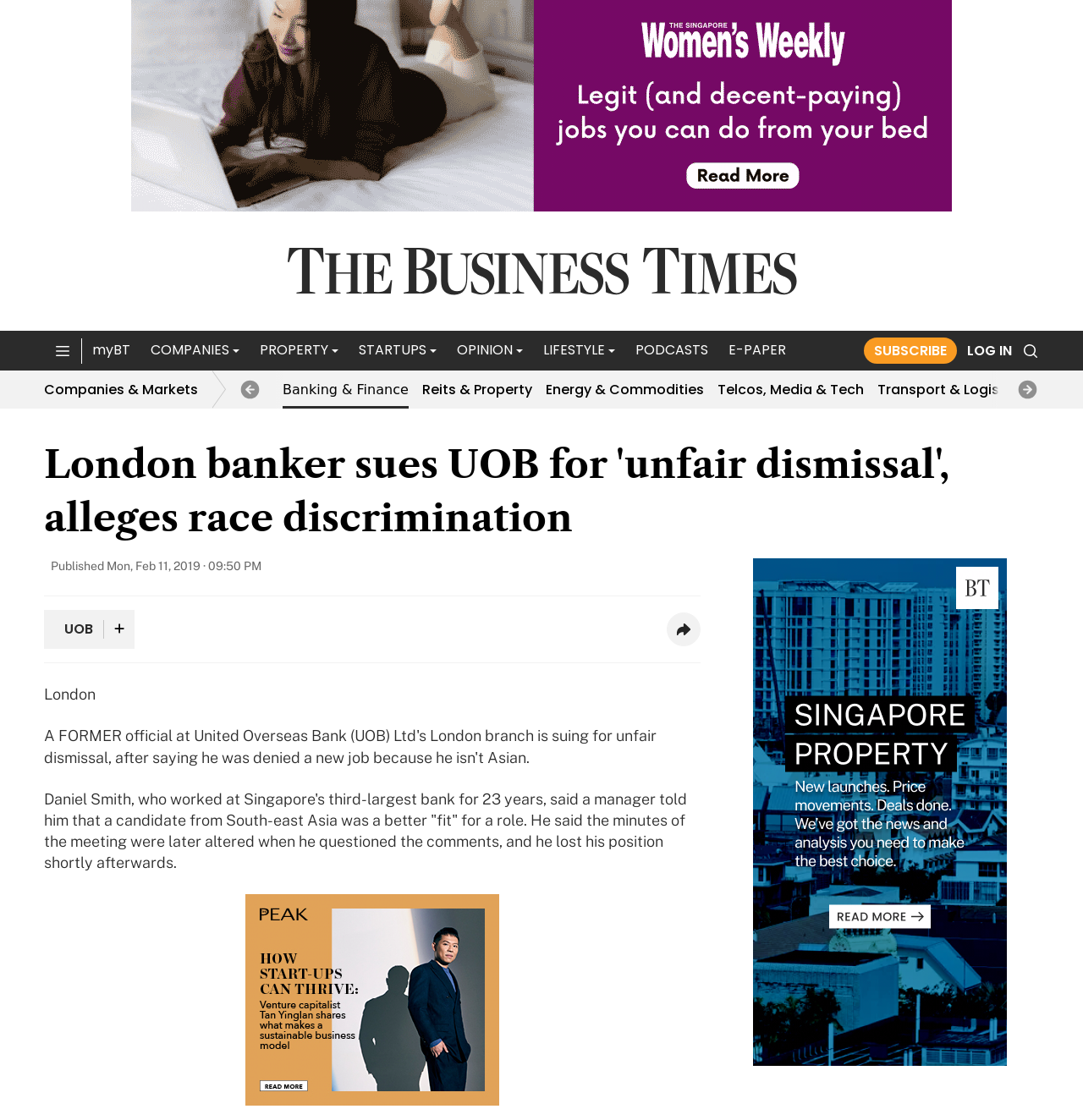Give an in-depth explanation of the webpage layout and content.

The webpage appears to be a news article from The Business Times, with a focus on a London banker who is suing UOB for unfair dismissal and alleging race discrimination. 

At the top of the page, there is an advertisement iframe, followed by a link to The Business Times and an image of its logo. A toggle side menu button and a navigation menu with several links, including "myBT", "COMPANIES", "PROPERTY", and others, are located below. 

On the right side of the page, there are buttons to subscribe, log in, and search, accompanied by small images. 

The main content of the page is divided into sections. The first section has a heading "Companies & Markets" and a link to the same topic. Below this, there is a breadcrumbs section with left and right arrow images. 

The next section has a heading "Banking & Finance" and links to related topics such as "Reits & Property", "Energy & Commodities", and others. 

The main article begins with a heading that summarizes the content, followed by the publication date and time. The article text is divided into paragraphs, with a link to "UOB" and a share button accompanied by an image. The article discusses a London banker who worked at UOB for 23 years and alleges race discrimination in his dismissal. 

There are two more advertisement iframes, one located below the article and another on the right side of the page.